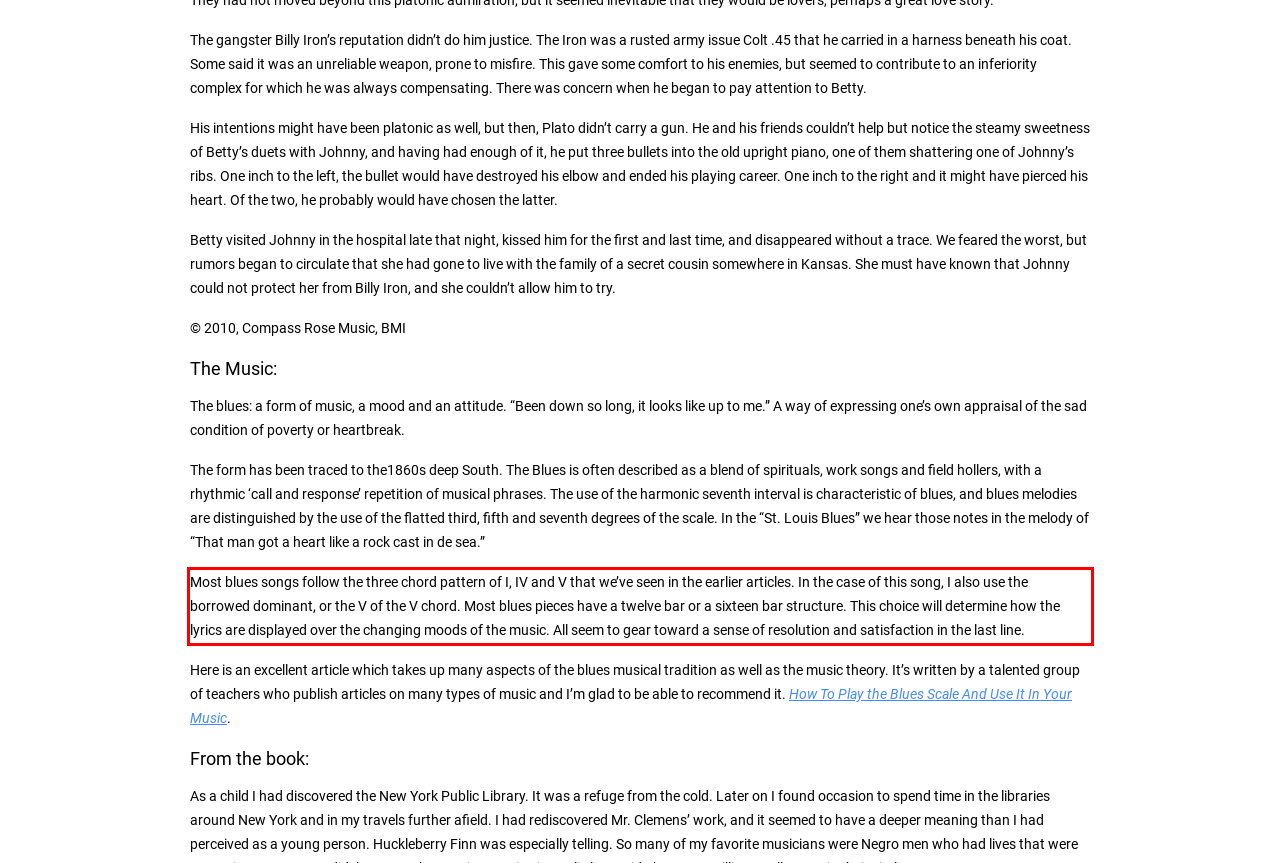You have a webpage screenshot with a red rectangle surrounding a UI element. Extract the text content from within this red bounding box.

Most blues songs follow the three chord pattern of I, IV and V that we’ve seen in the earlier articles. In the case of this song, I also use the borrowed dominant, or the V of the V chord. Most blues pieces have a twelve bar or a sixteen bar structure. This choice will determine how the lyrics are displayed over the changing moods of the music. All seem to gear toward a sense of resolution and satisfaction in the last line.